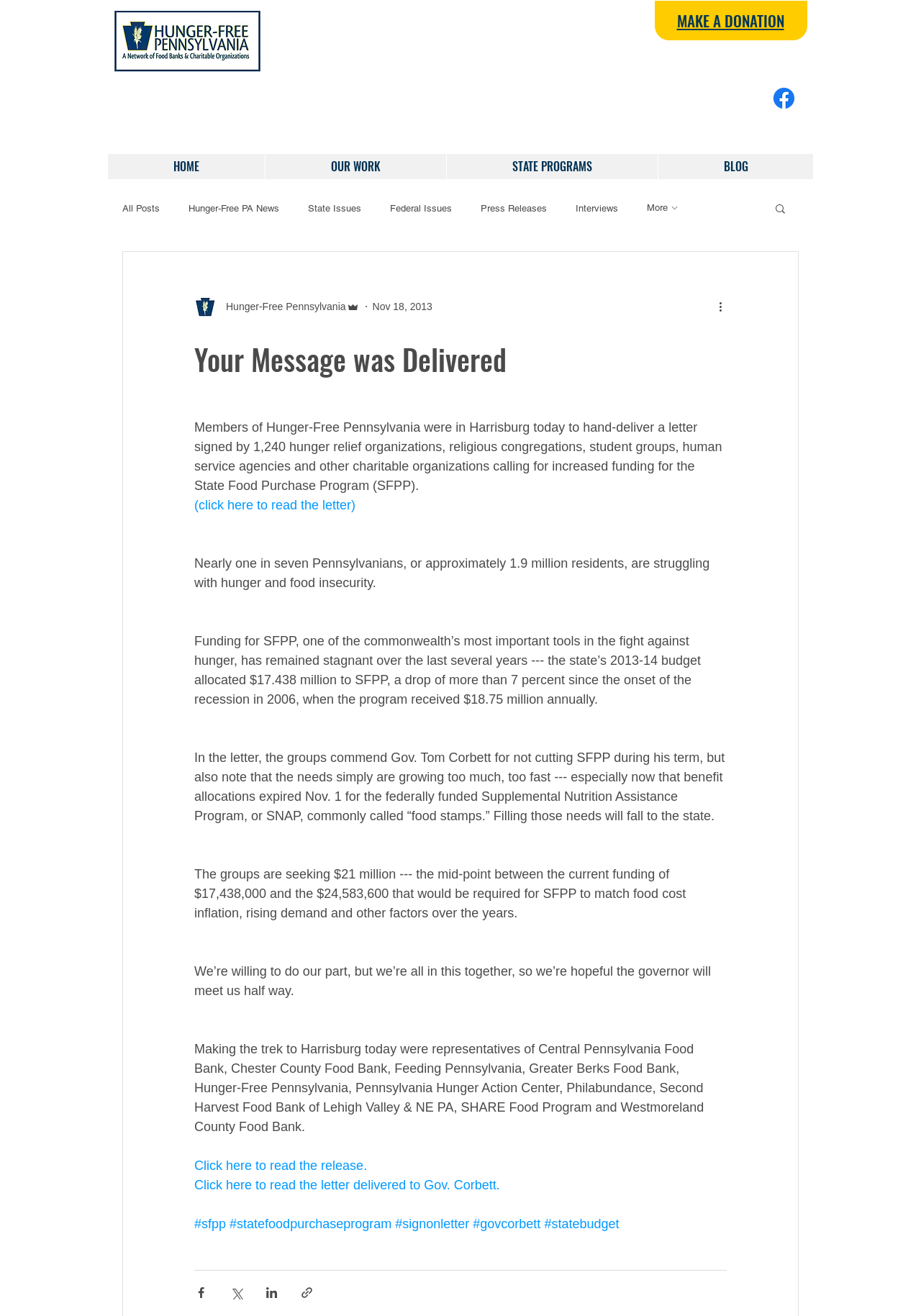Determine the bounding box coordinates of the UI element that matches the following description: "Date Next". The coordinates should be four float numbers between 0 and 1 in the format [left, top, right, bottom].

None